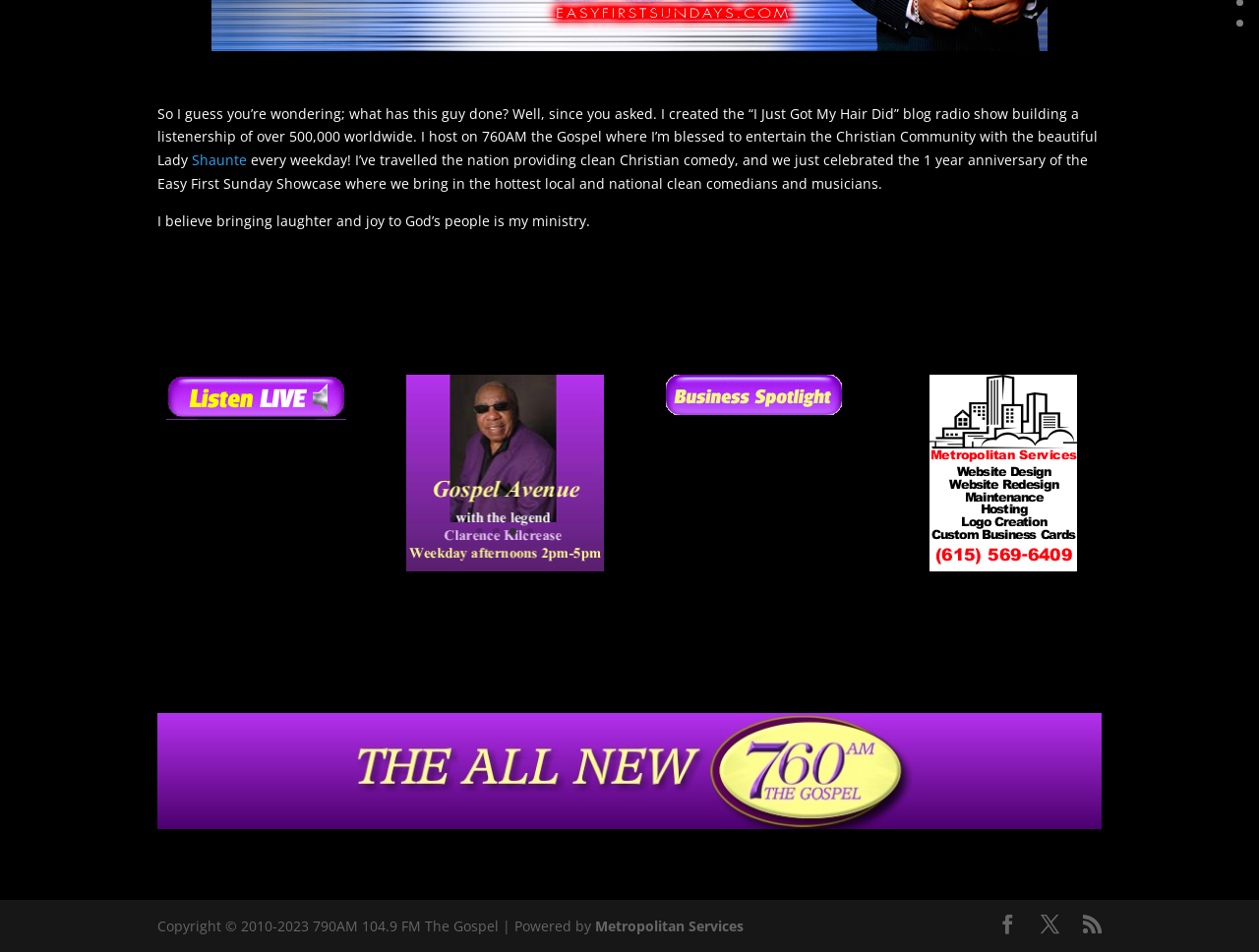Identify the bounding box for the described UI element: "Next".

[0.459, 0.472, 0.497, 0.521]